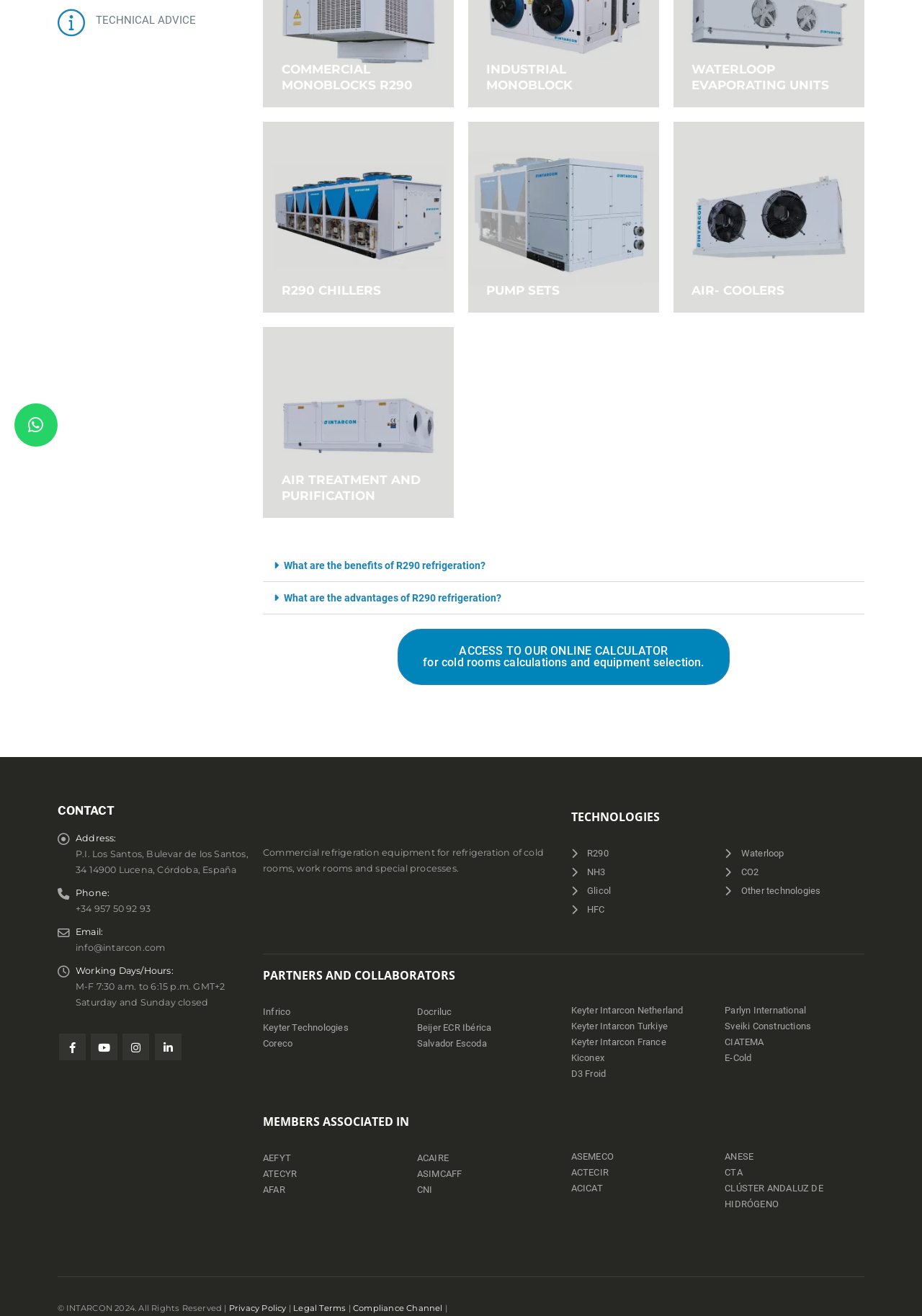Please predict the bounding box coordinates (top-left x, top-left y, bottom-right x, bottom-right y) for the UI element in the screenshot that fits the description: Beijer ECR Ibérica

[0.452, 0.777, 0.533, 0.785]